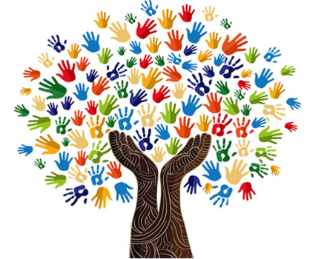Provide a one-word or short-phrase answer to the question:
What do the vibrant hands represent?

Diverse contributions